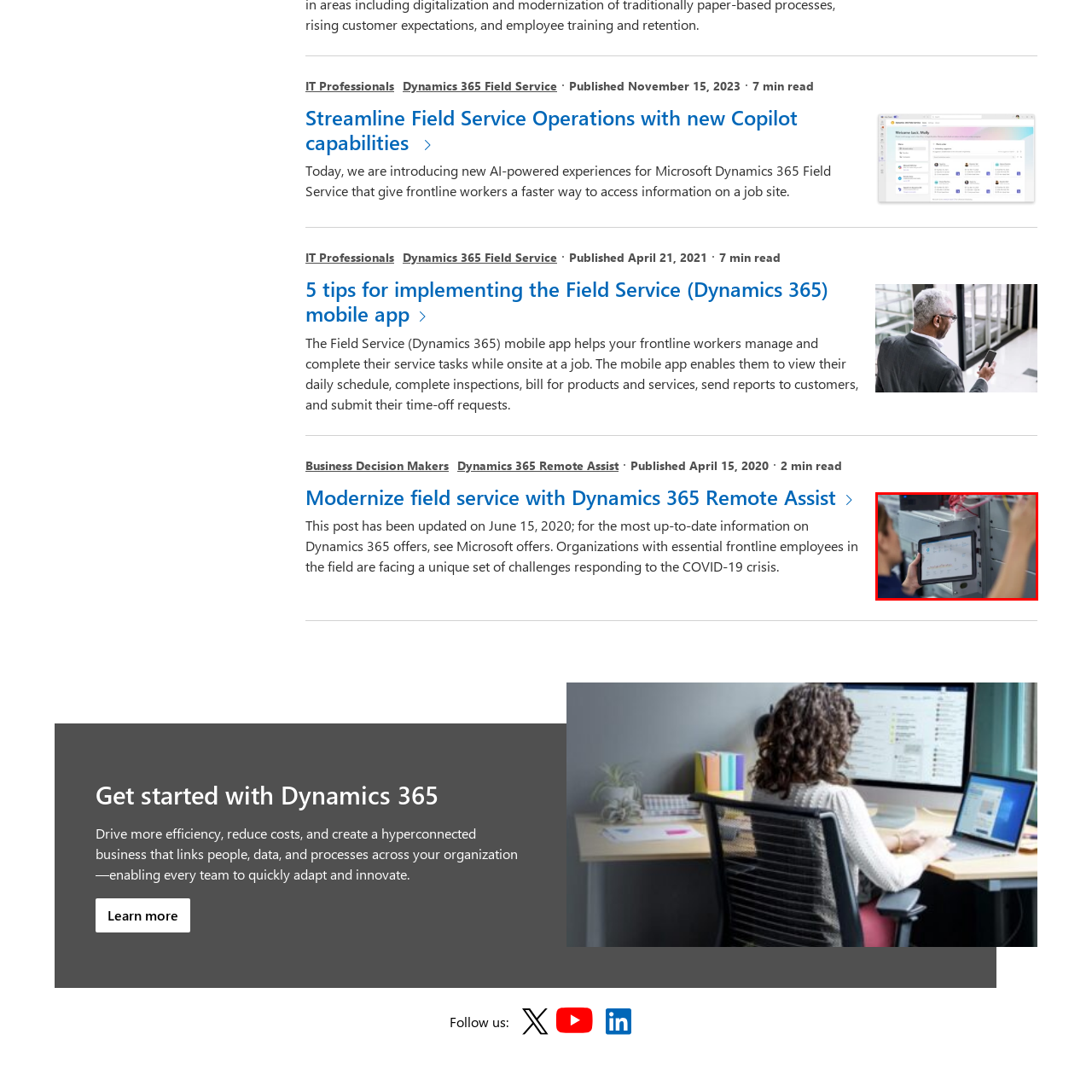View the portion of the image within the red bounding box and answer this question using a single word or phrase:
Is the setup for IT operations?

Possibly